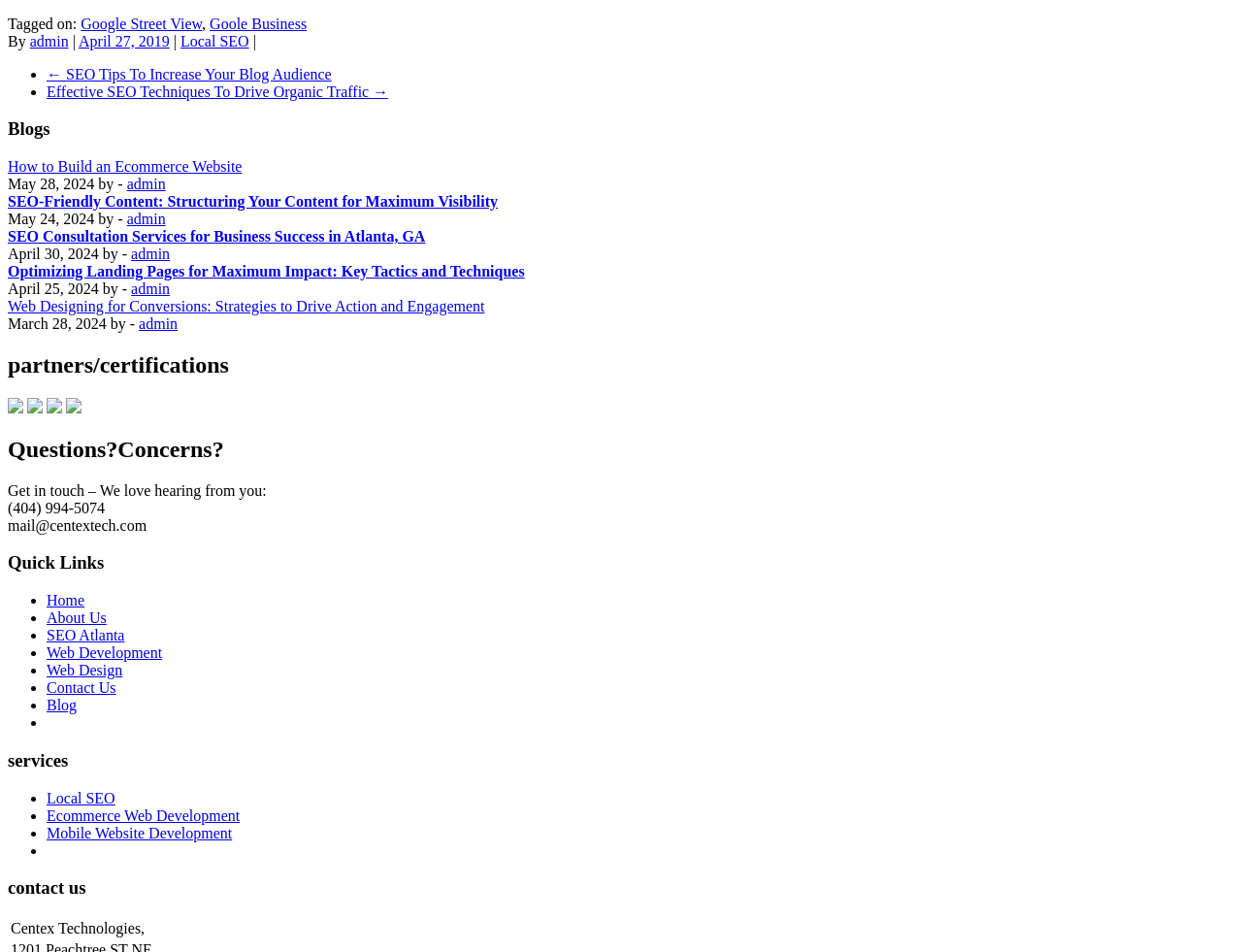Bounding box coordinates are to be given in the format (top-left x, top-left y, bottom-right x, bottom-right y). All values must be floating point numbers between 0 and 1. Provide the bounding box coordinate for the UI element described as: About Hygeia

None